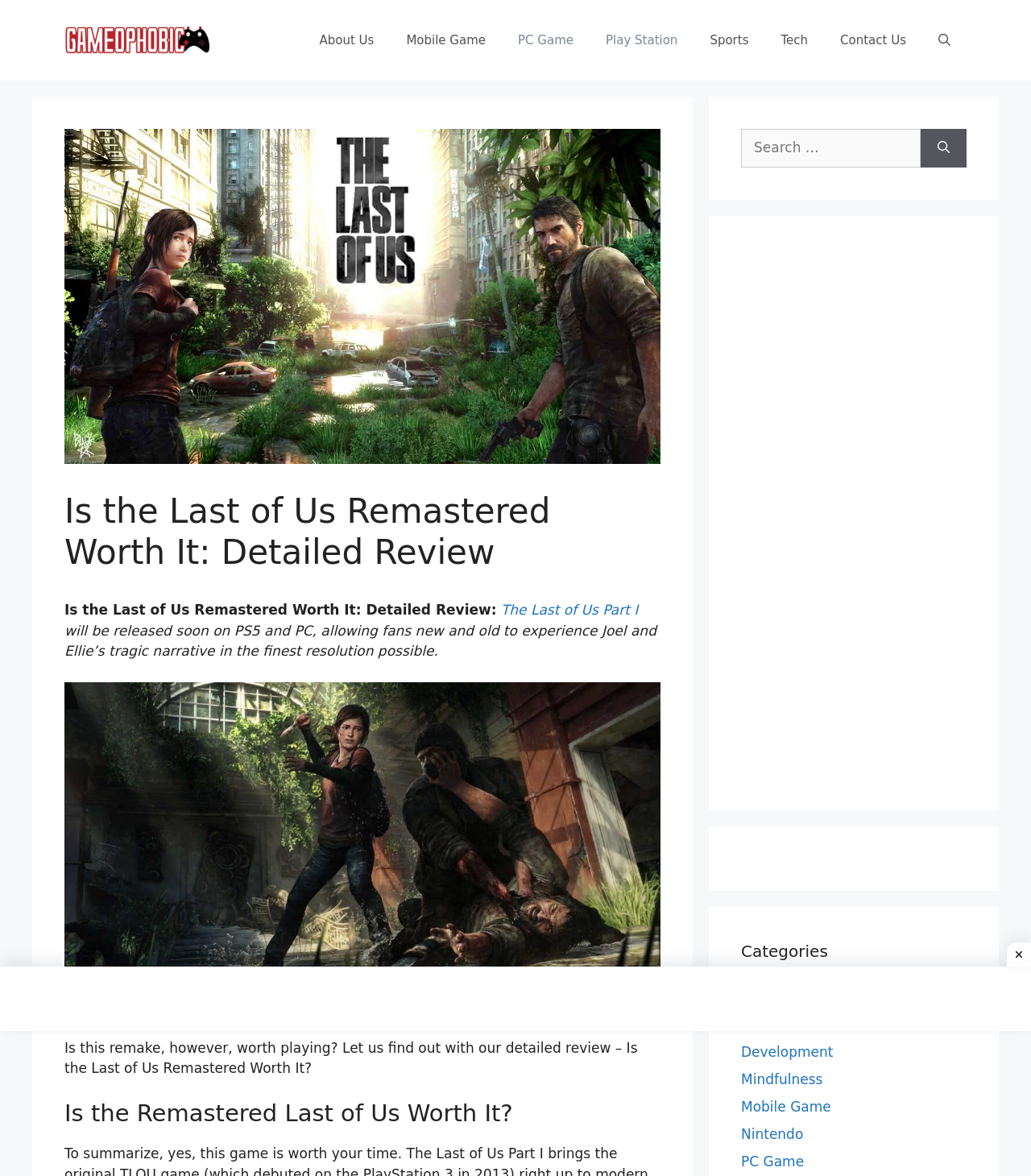Identify the text that serves as the heading for the webpage and generate it.

Is the Last of Us Remastered Worth It: Detailed Review